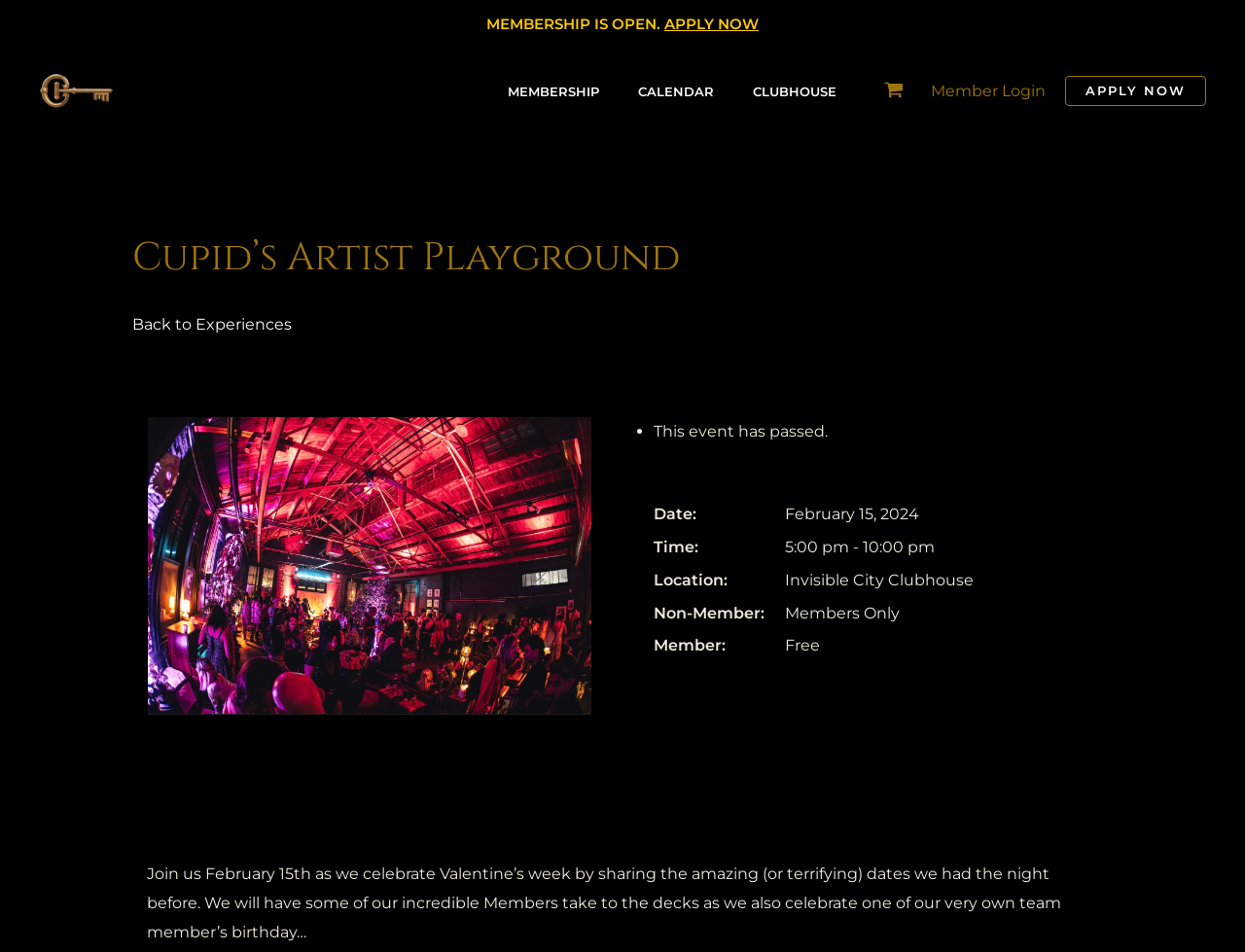What is the event date?
Using the image, elaborate on the answer with as much detail as possible.

I found the event date by looking at the description list detail section, where it says 'Date: February 15, 2024'.